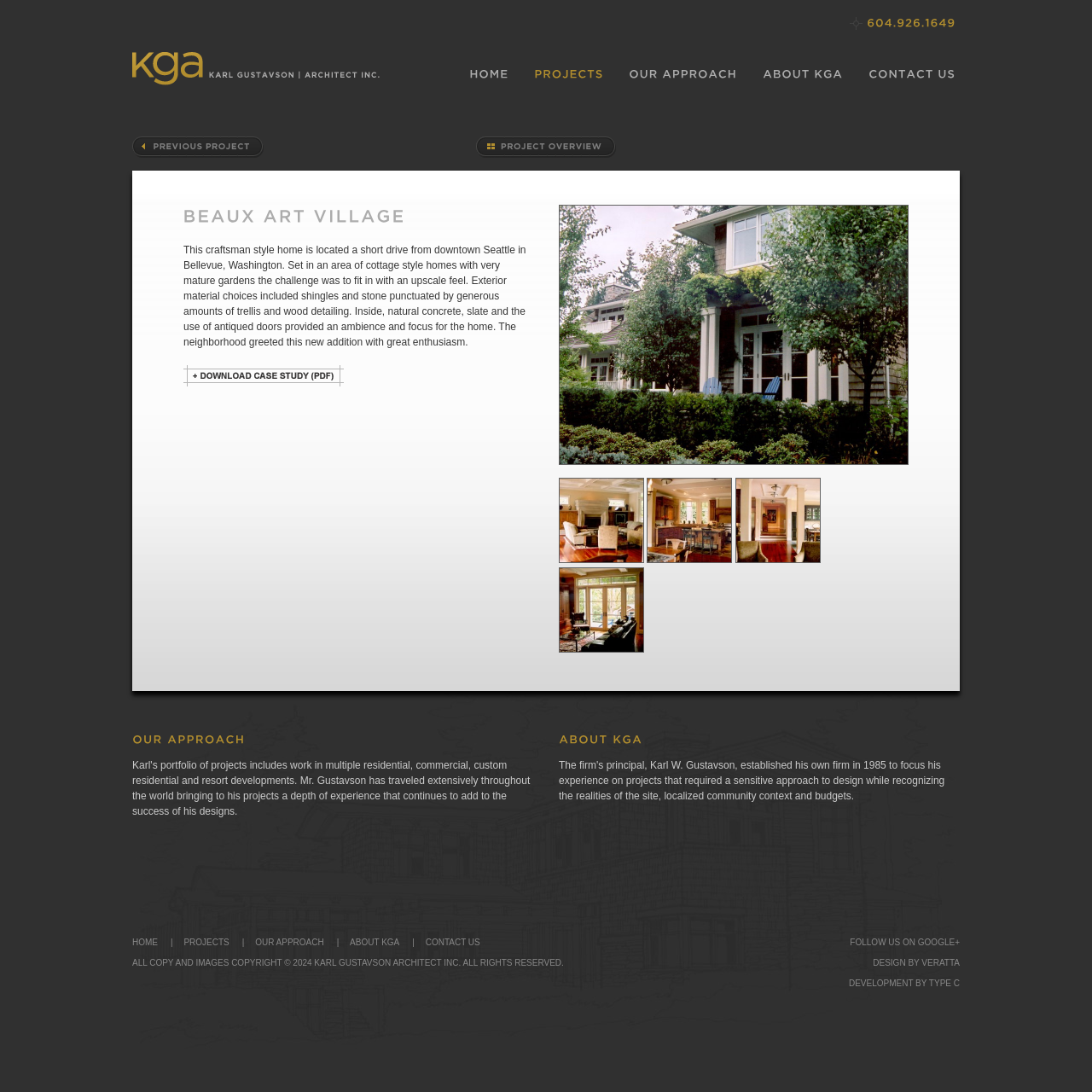Answer the question with a brief word or phrase:
What materials were used for the exterior of the home?

Shingles, stones, trellis, and wood